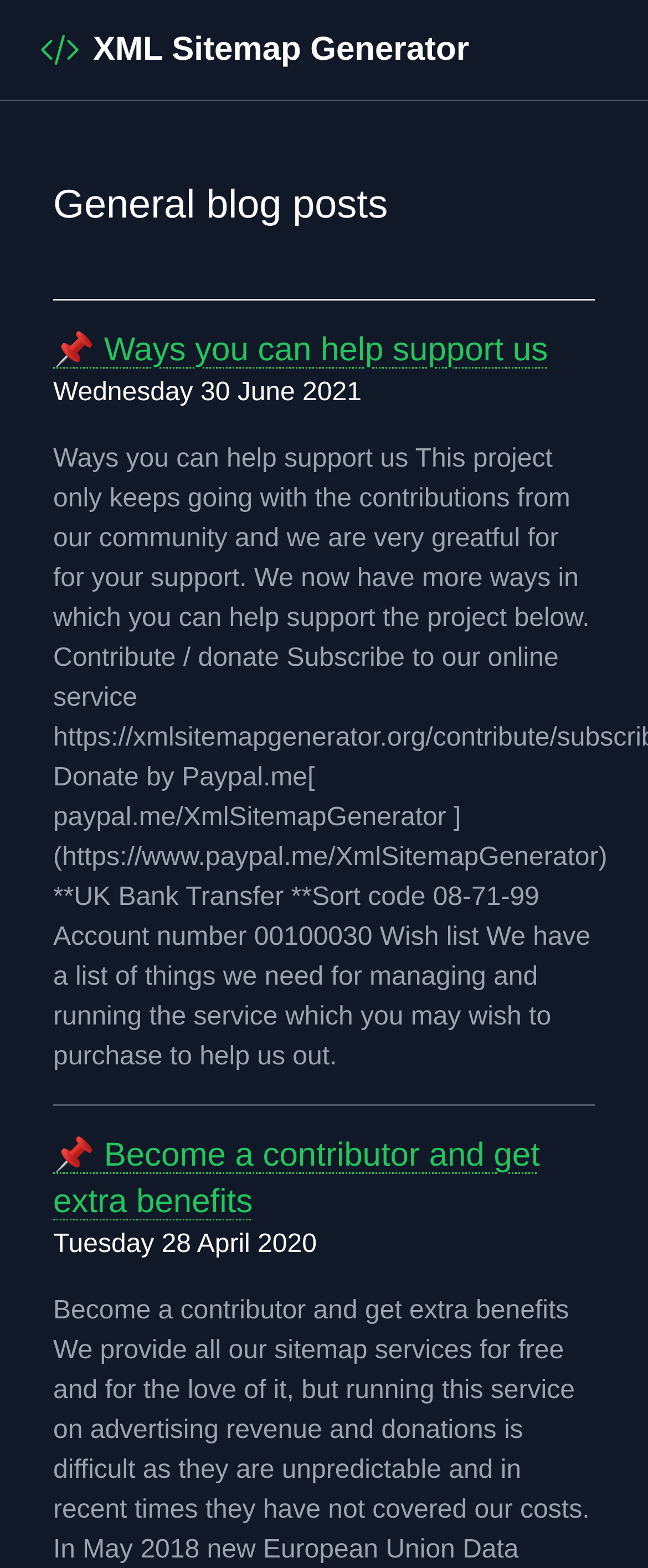What is the date of the blog post about becoming a contributor?
Please answer the question as detailed as possible.

The StaticText element with the text 'Tuesday 28 April 2020' is located below the heading 'Become a contributor and get extra benefits', which suggests that this is the date of the blog post about becoming a contributor.